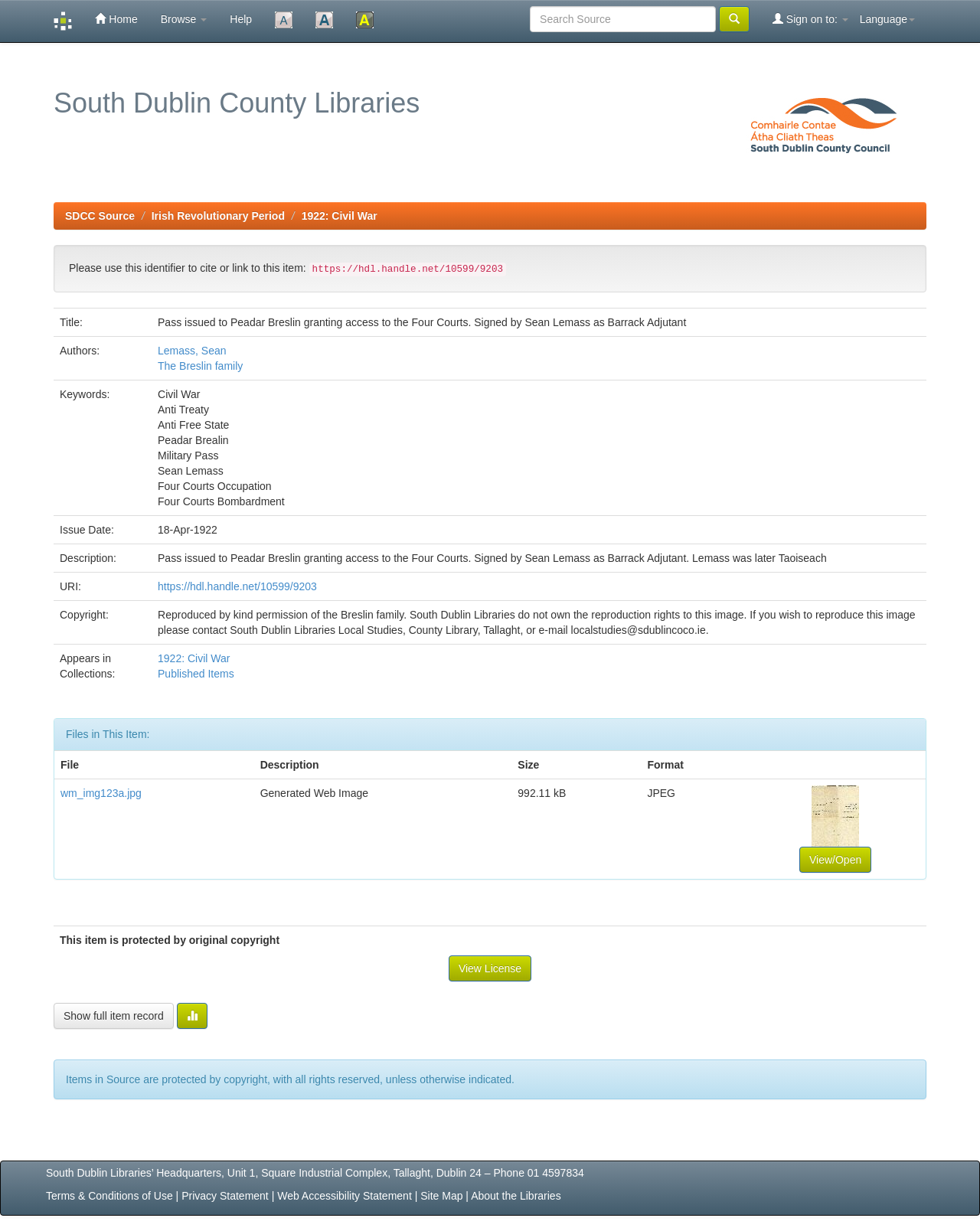Locate the bounding box coordinates of the element that should be clicked to execute the following instruction: "View the item in the 1922: Civil War collection".

[0.161, 0.53, 0.235, 0.54]